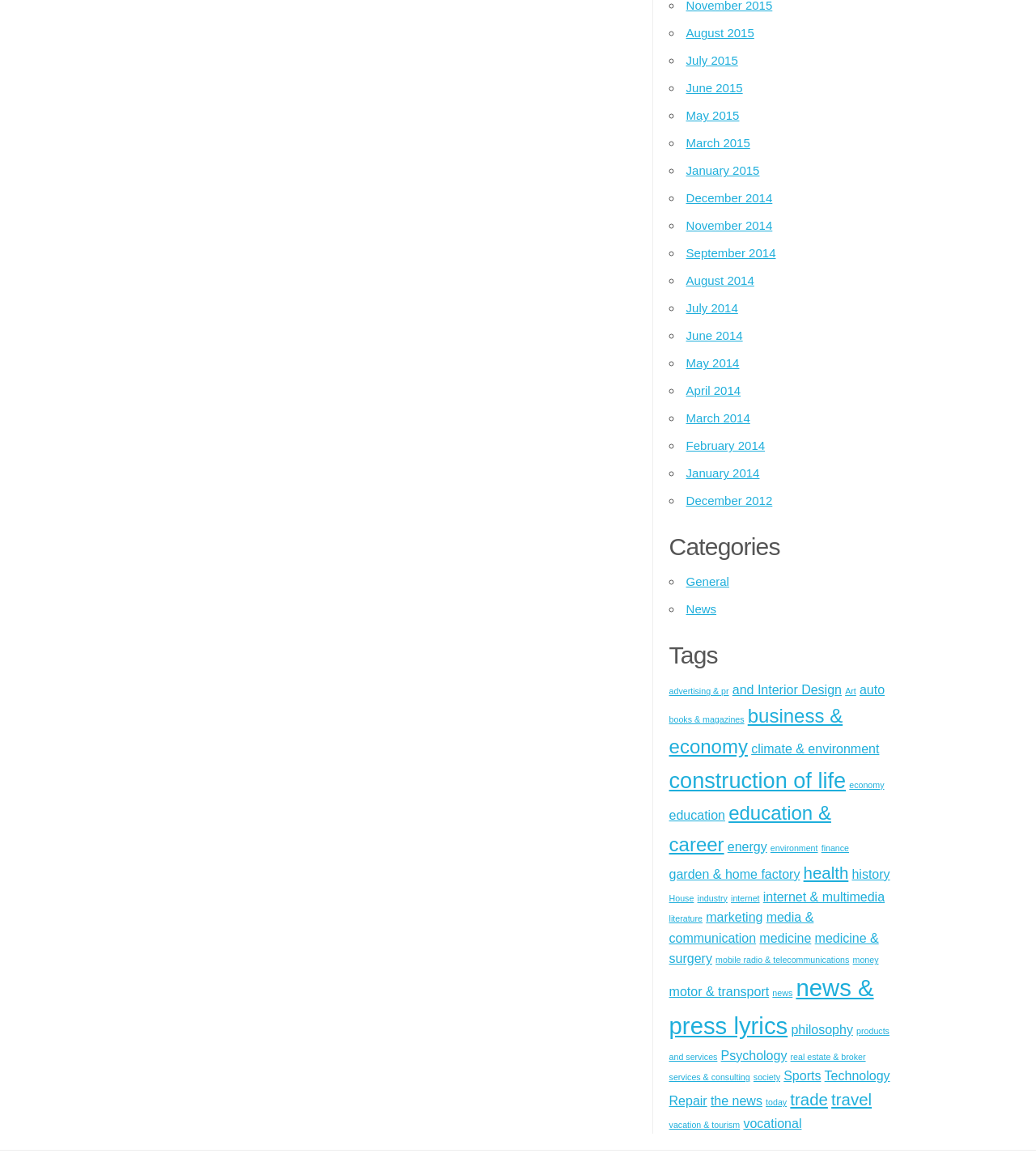Reply to the question below using a single word or brief phrase:
How many categories are listed?

2